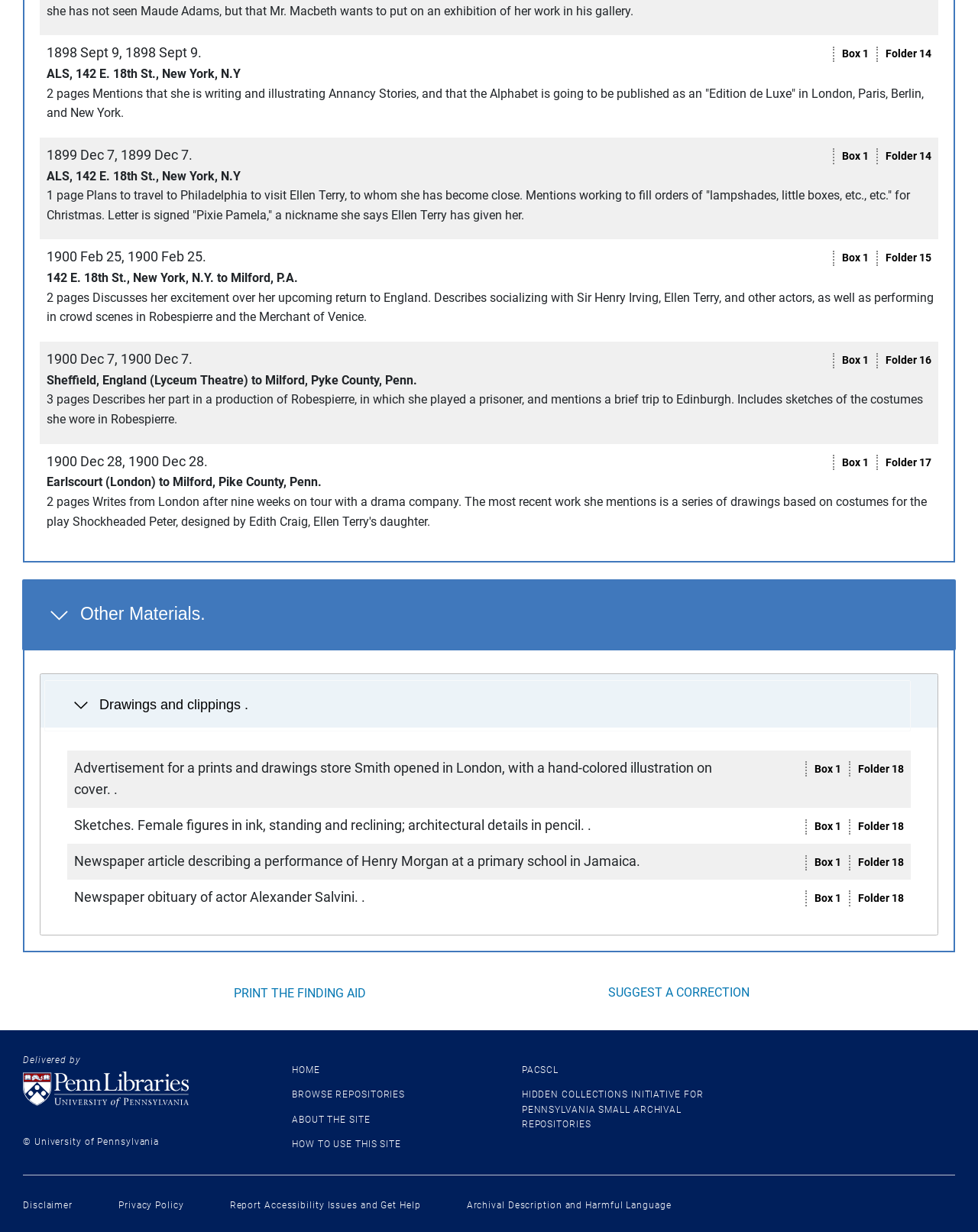Locate the bounding box coordinates of the element to click to perform the following action: 'Click the 'PACSCL' link'. The coordinates should be given as four float values between 0 and 1, in the form of [left, top, right, bottom].

[0.533, 0.864, 0.571, 0.873]